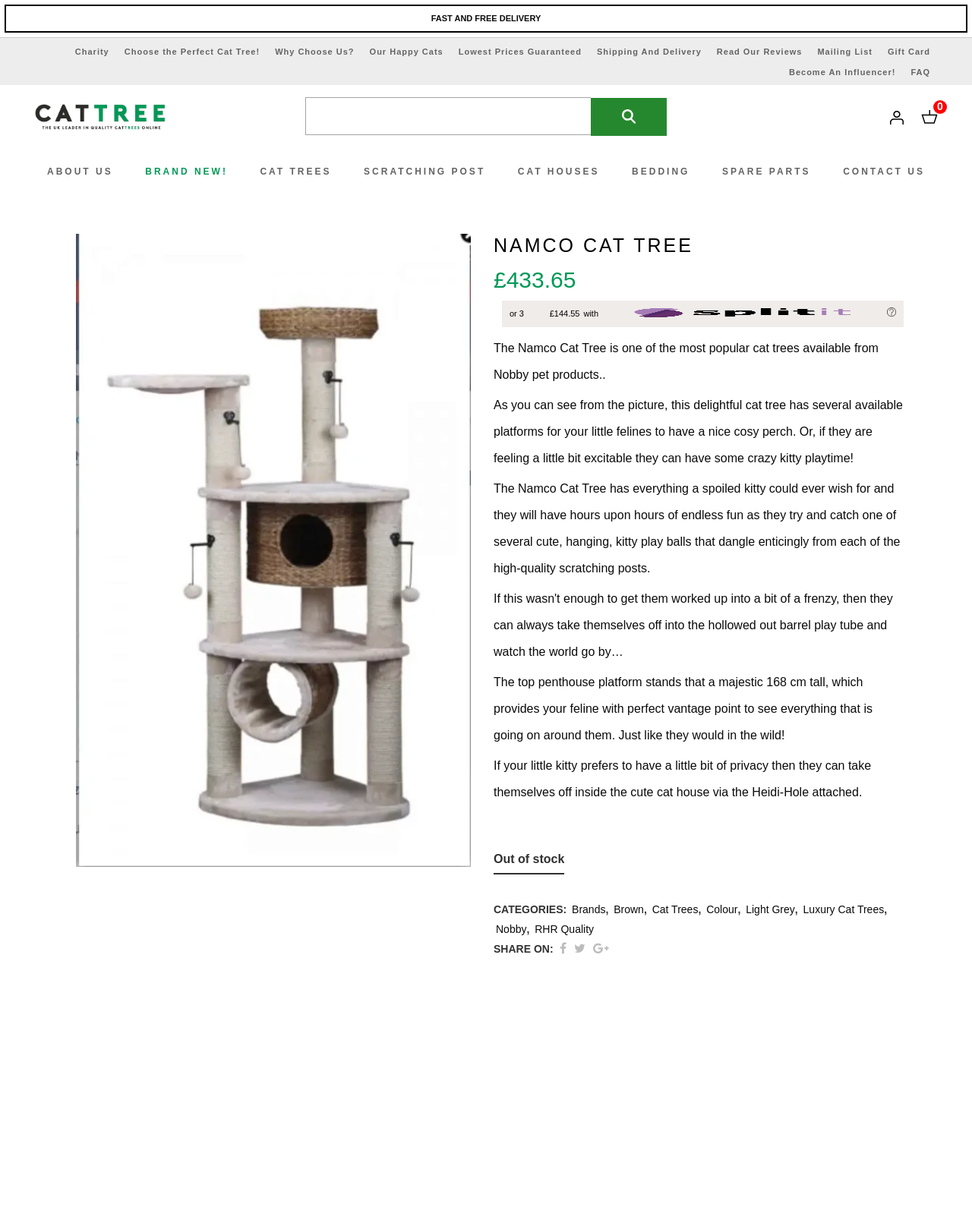What is the height of the top penthouse platform?
Using the visual information, respond with a single word or phrase.

168 cm